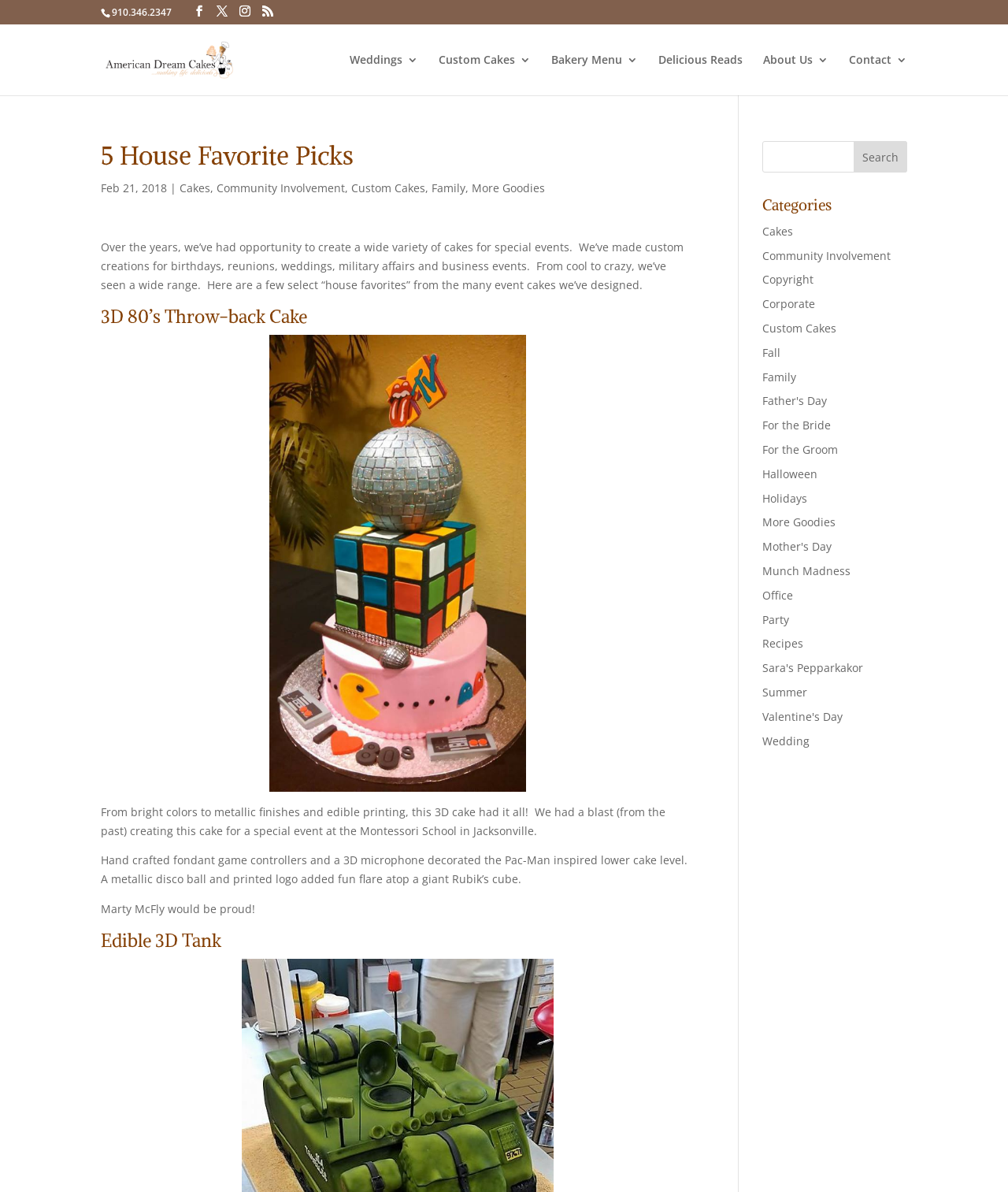What is the theme of the 3D cake described on the webpage?
Based on the visual, give a brief answer using one word or a short phrase.

80’s Throw-back